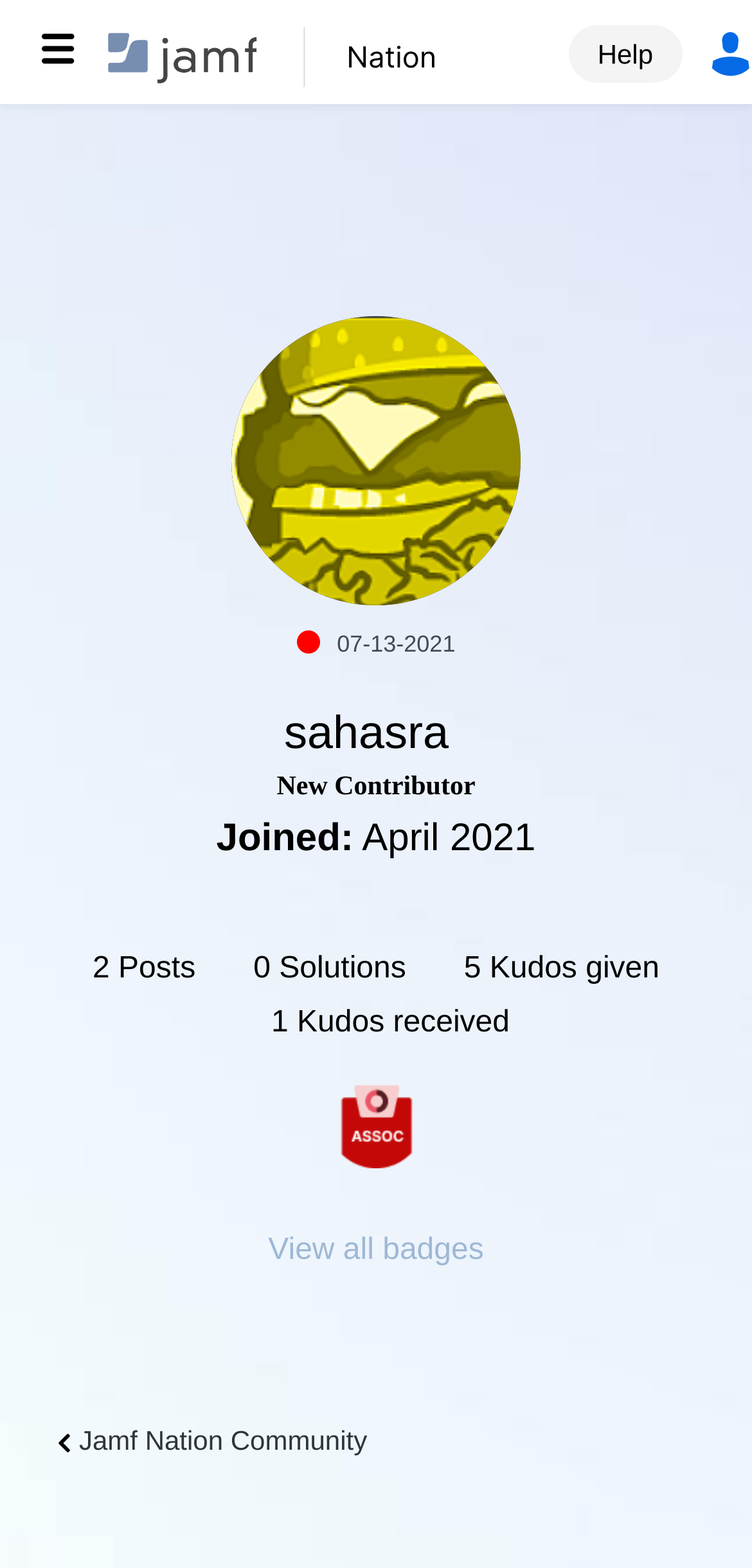Provide the bounding box coordinates of the UI element this sentence describes: "Browse".

[0.051, 0.0, 0.144, 0.061]